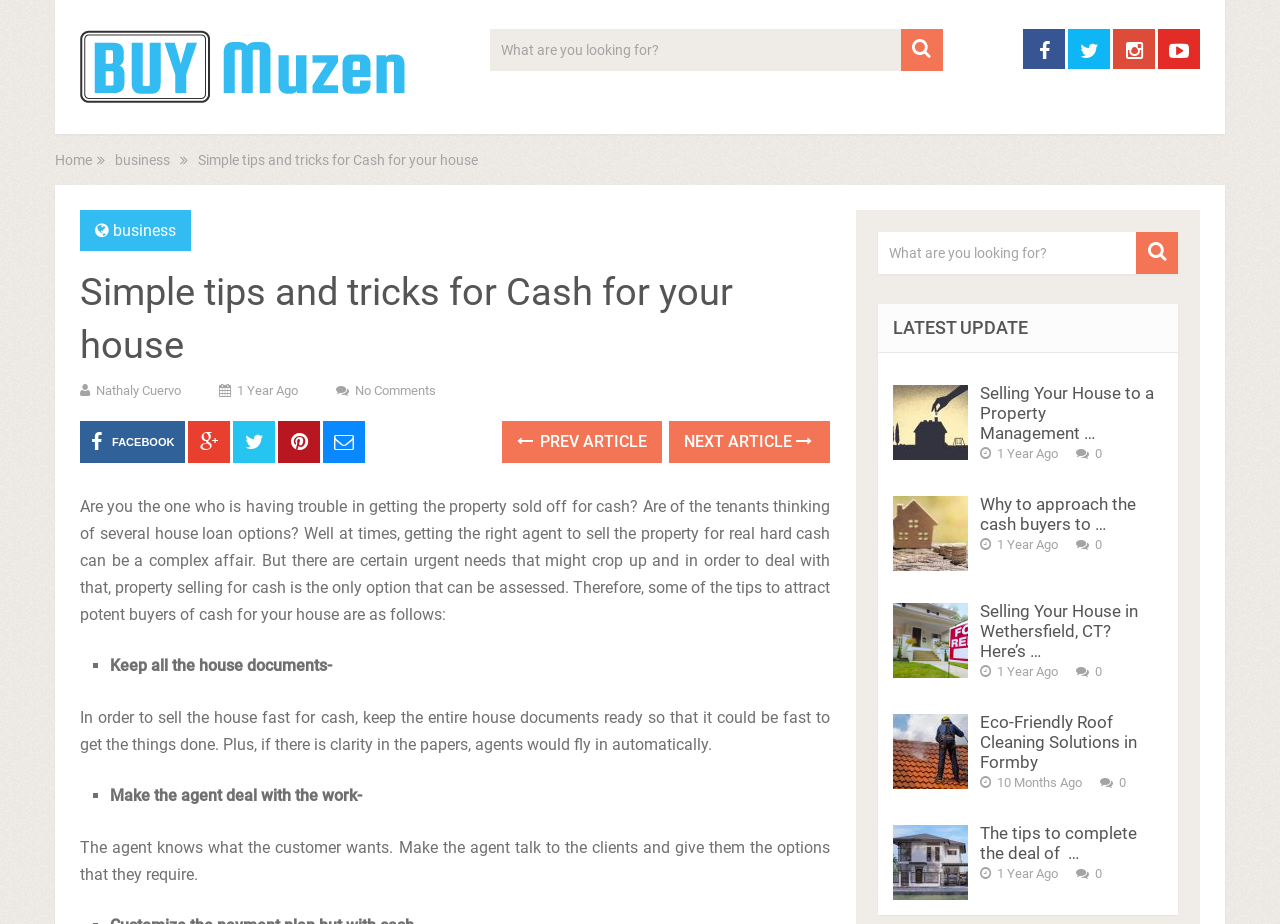Predict the bounding box of the UI element that fits this description: "business".

[0.088, 0.239, 0.138, 0.26]